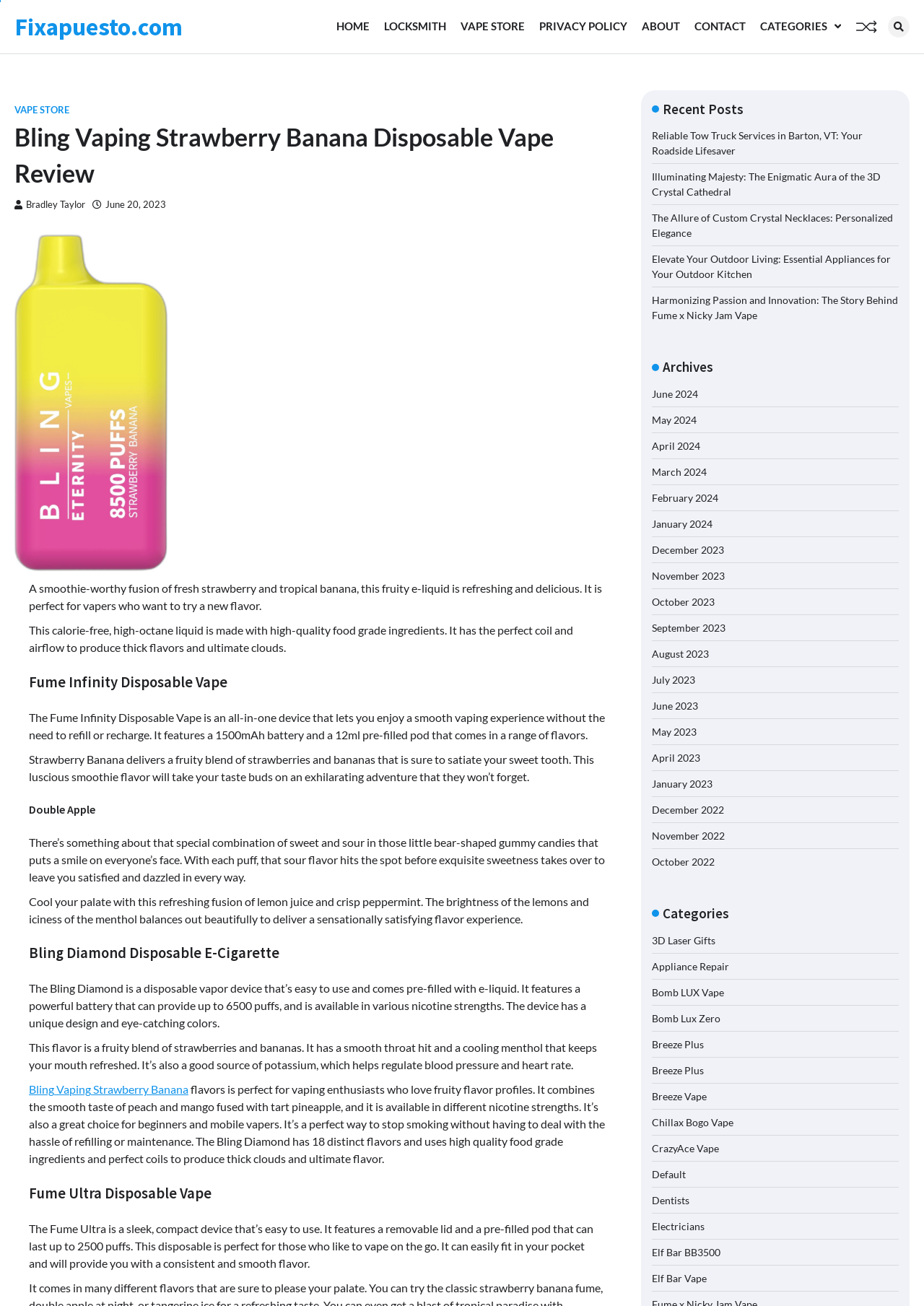How many flavors are available in the Bling Diamond? Based on the screenshot, please respond with a single word or phrase.

18